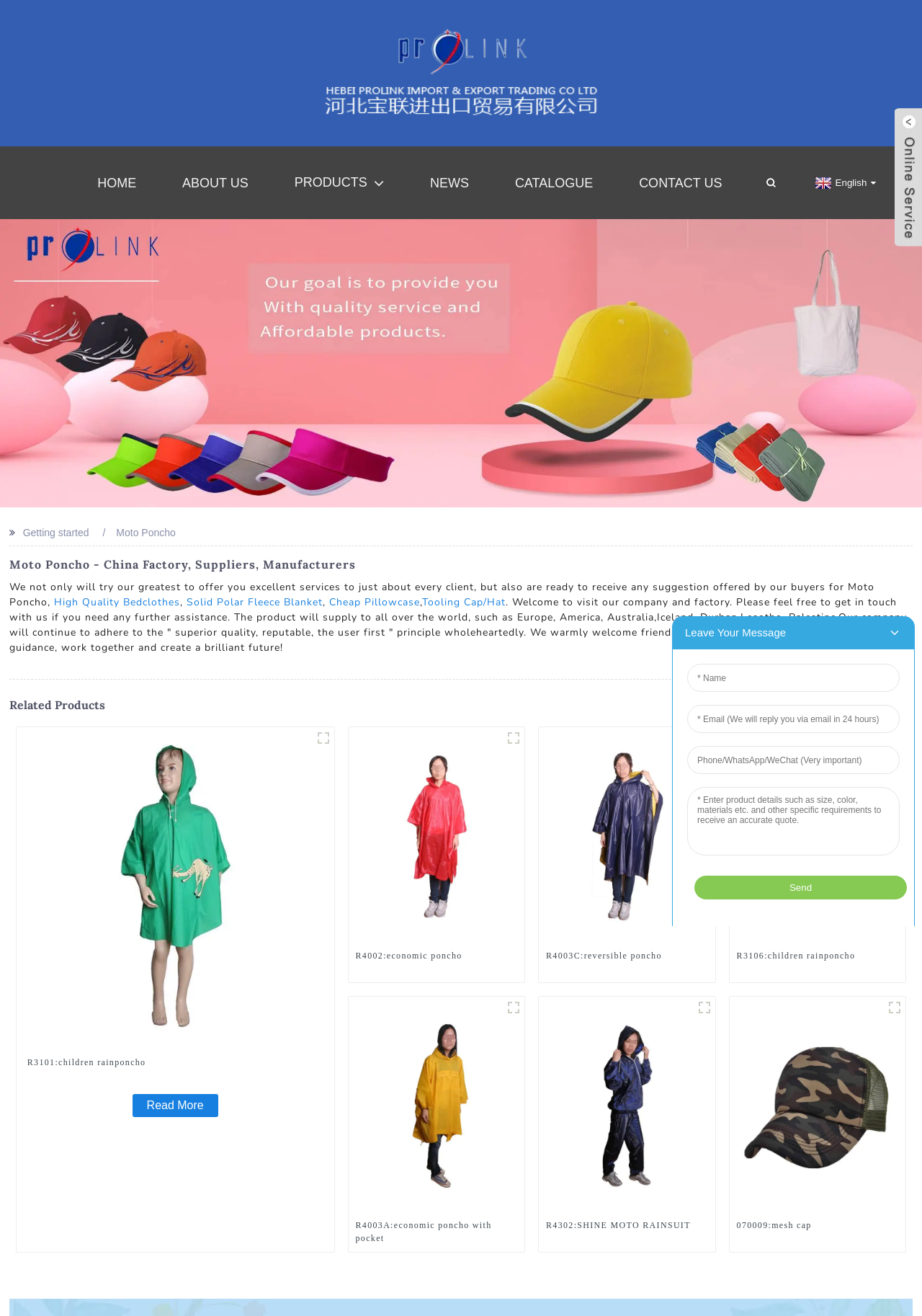Please find the bounding box coordinates of the element's region to be clicked to carry out this instruction: "Click on the 'HOME' link".

[0.082, 0.112, 0.171, 0.166]